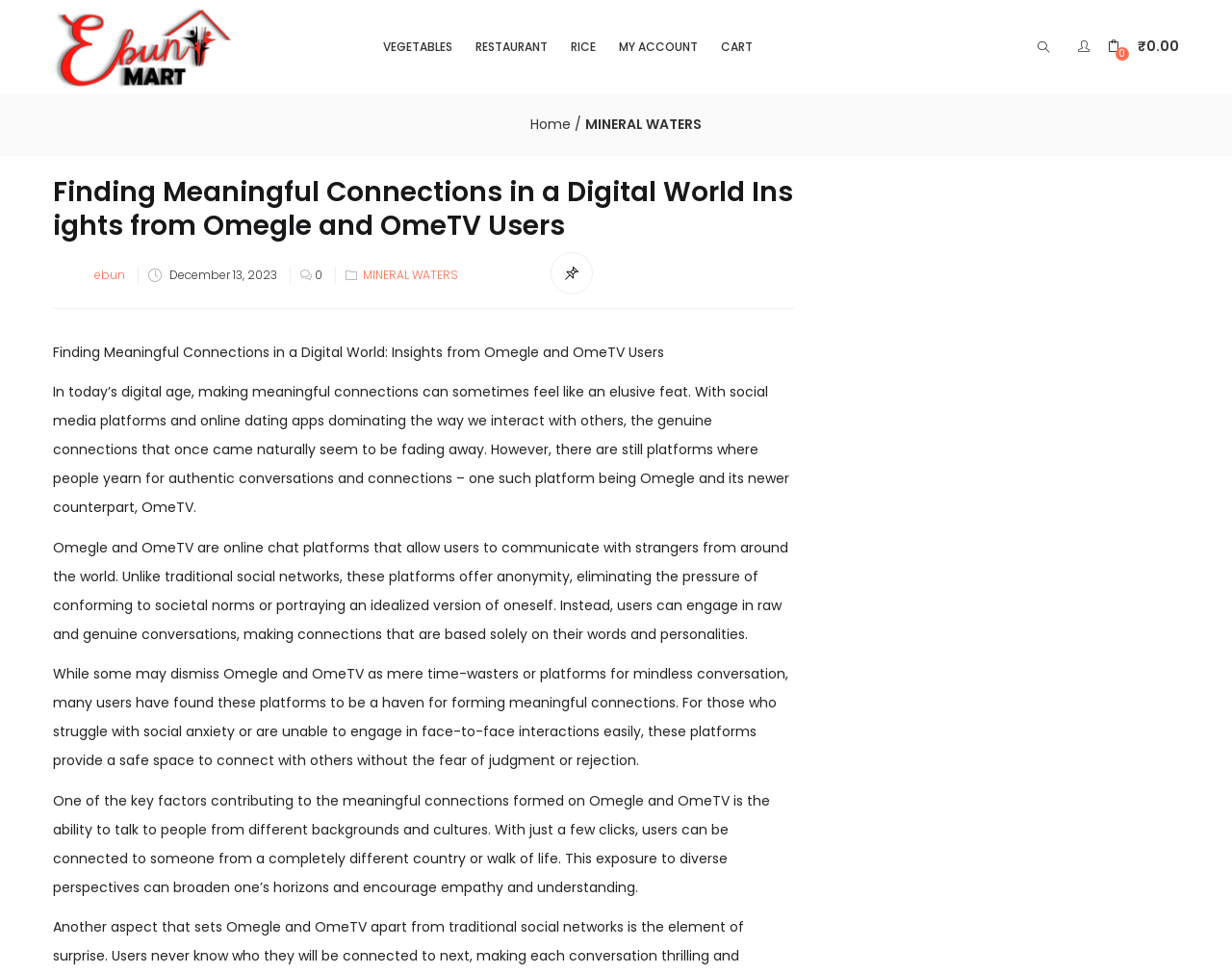Your task is to find and give the main heading text of the webpage.

Finding Meaningful Connections in a Digital World Insights from Omegle and OmeTV Users